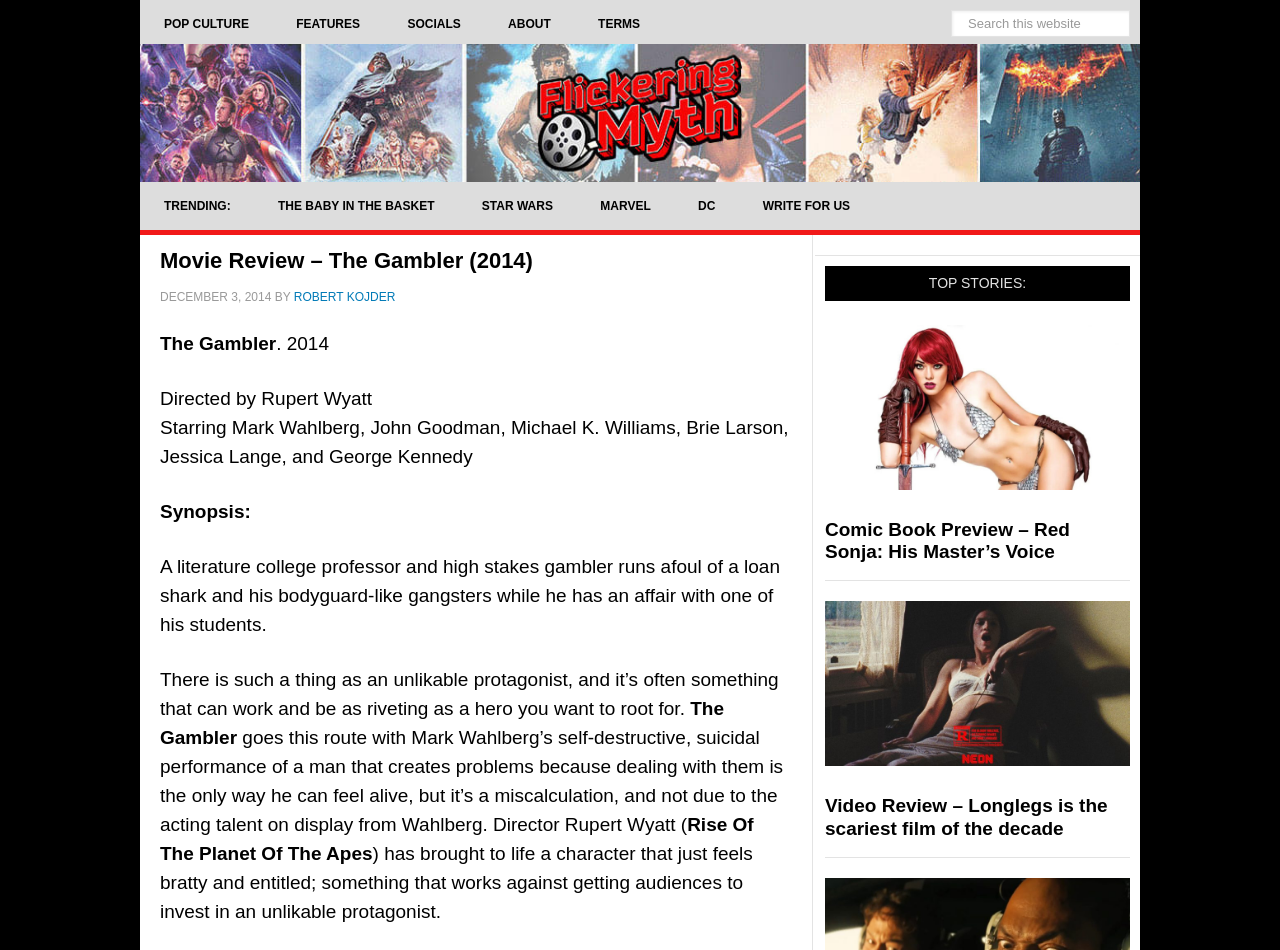Bounding box coordinates are specified in the format (top-left x, top-left y, bottom-right x, bottom-right y). All values are floating point numbers bounded between 0 and 1. Please provide the bounding box coordinate of the region this sentence describes: Write for Us

[0.577, 0.192, 0.683, 0.242]